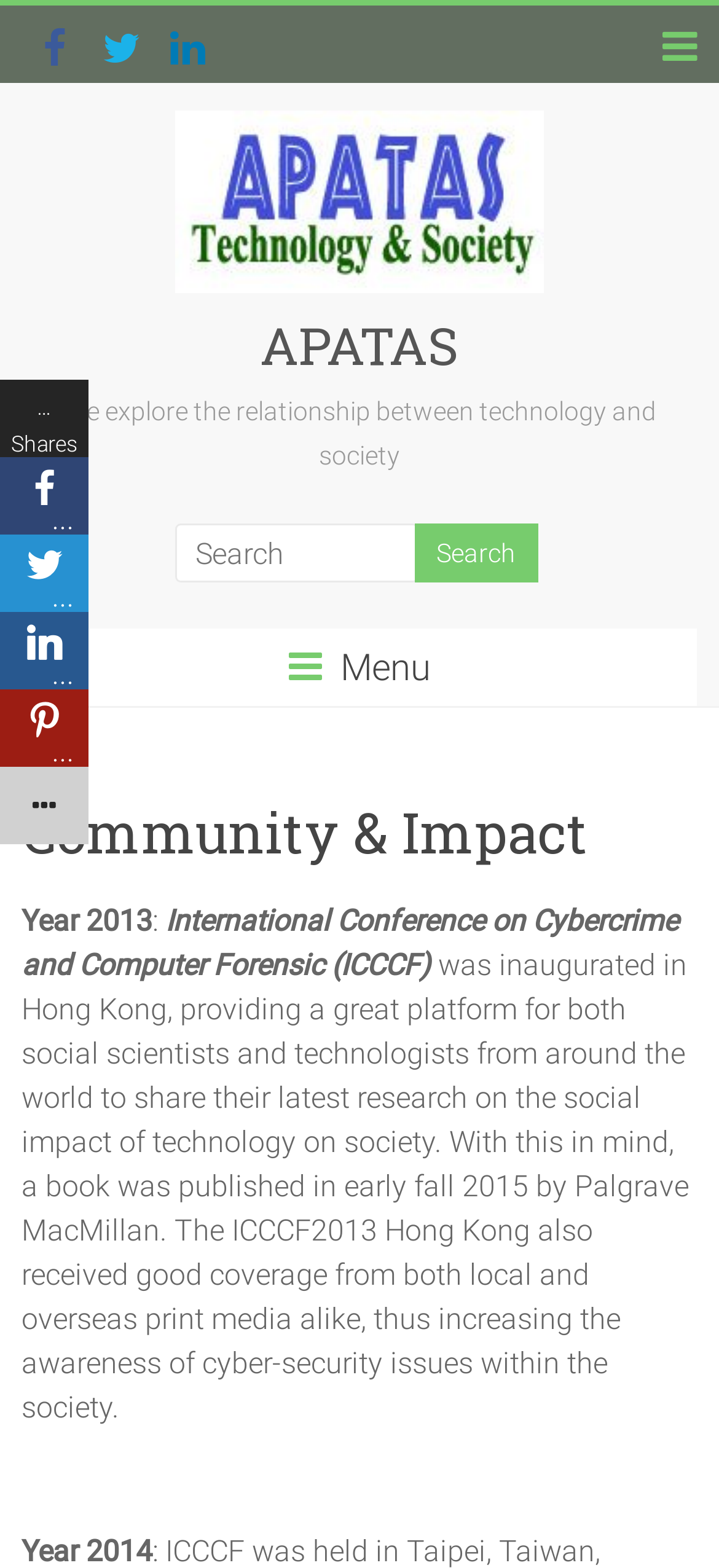Identify and provide the bounding box coordinates of the UI element described: "name="s" placeholder="Search"". The coordinates should be formatted as [left, top, right, bottom], with each number being a float between 0 and 1.

[0.244, 0.334, 0.582, 0.371]